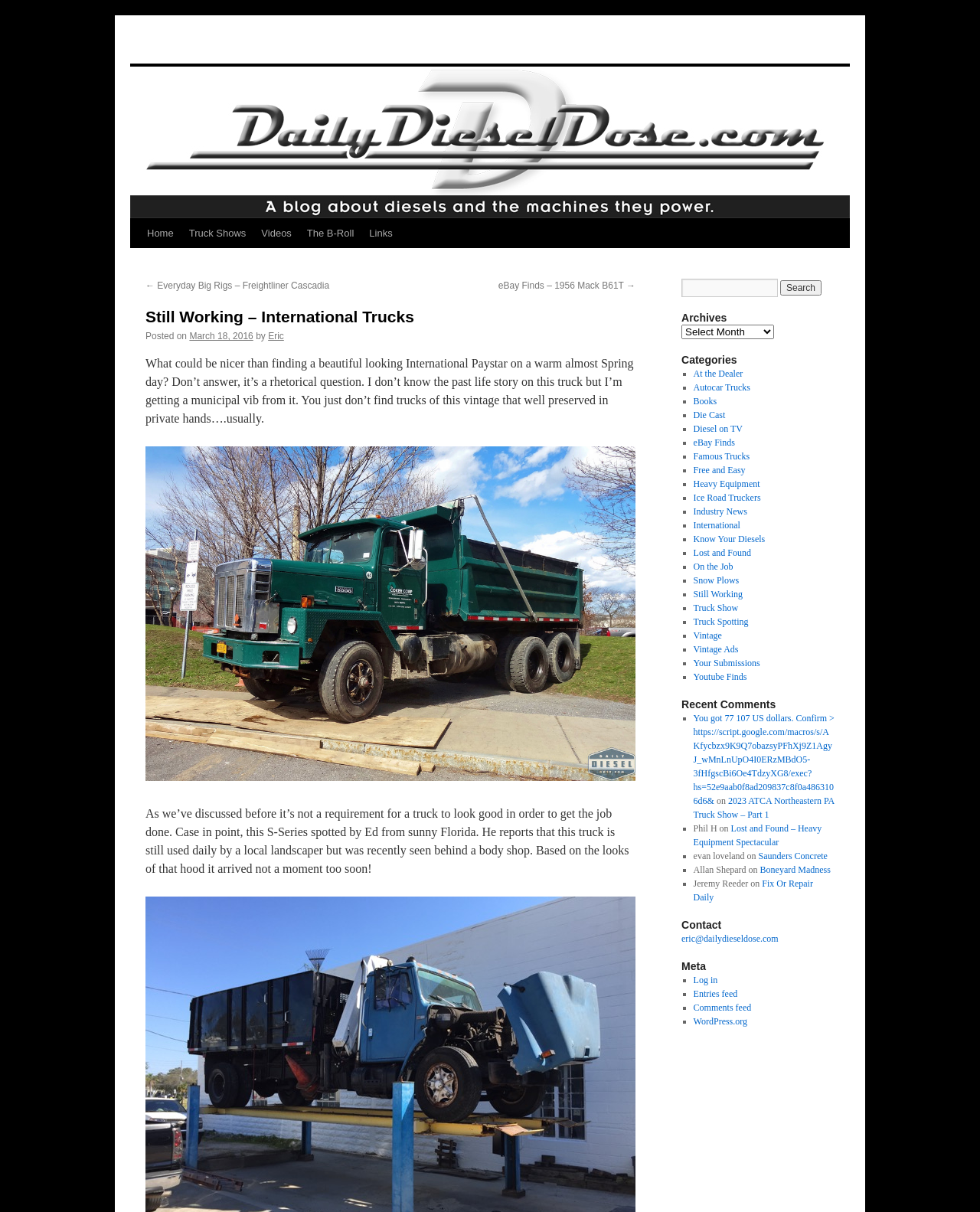Can you identify and provide the main heading of the webpage?

Still Working – International Trucks